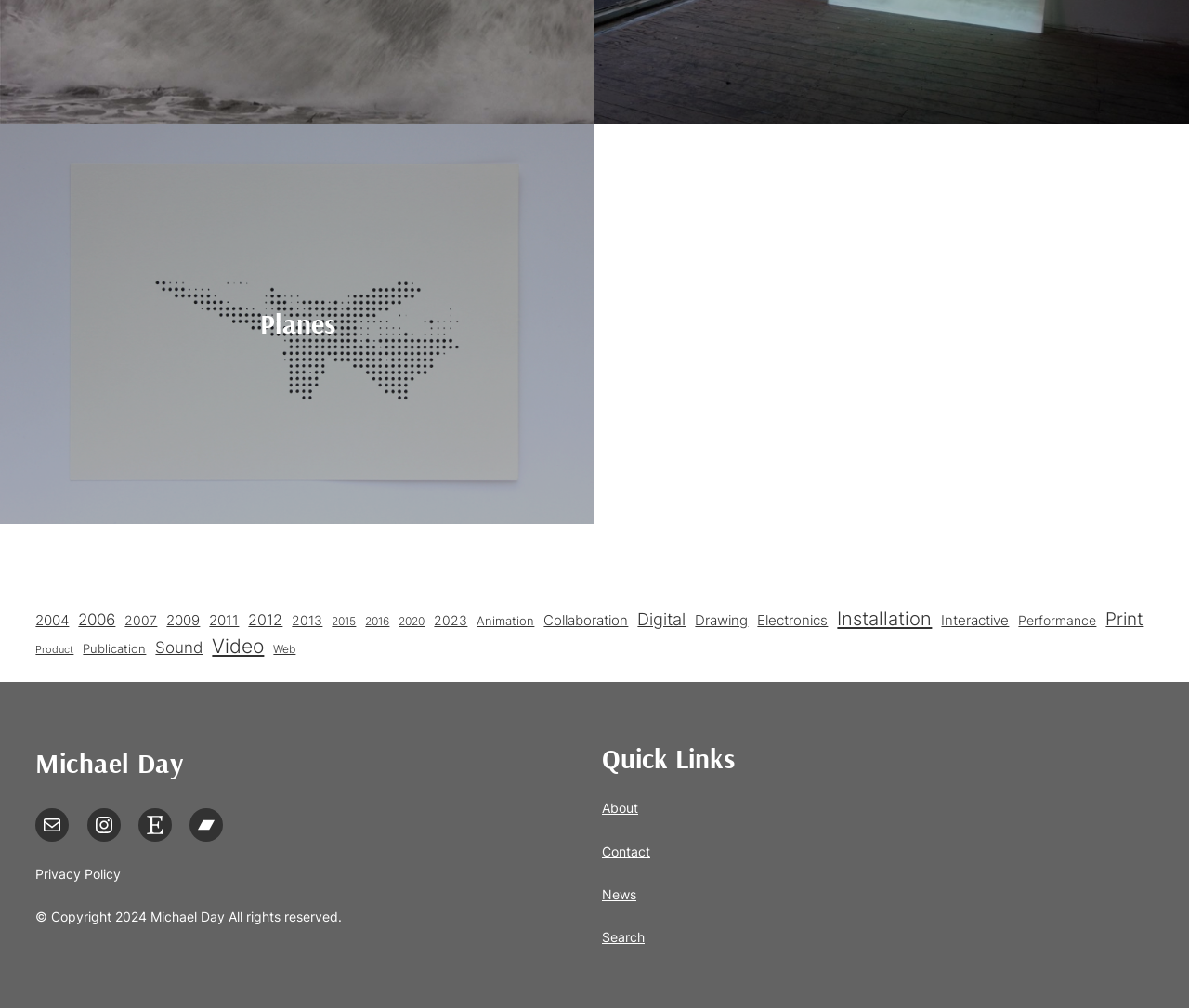How many items are in the 'Installation' category?
Based on the image, provide a one-word or brief-phrase response.

22 items